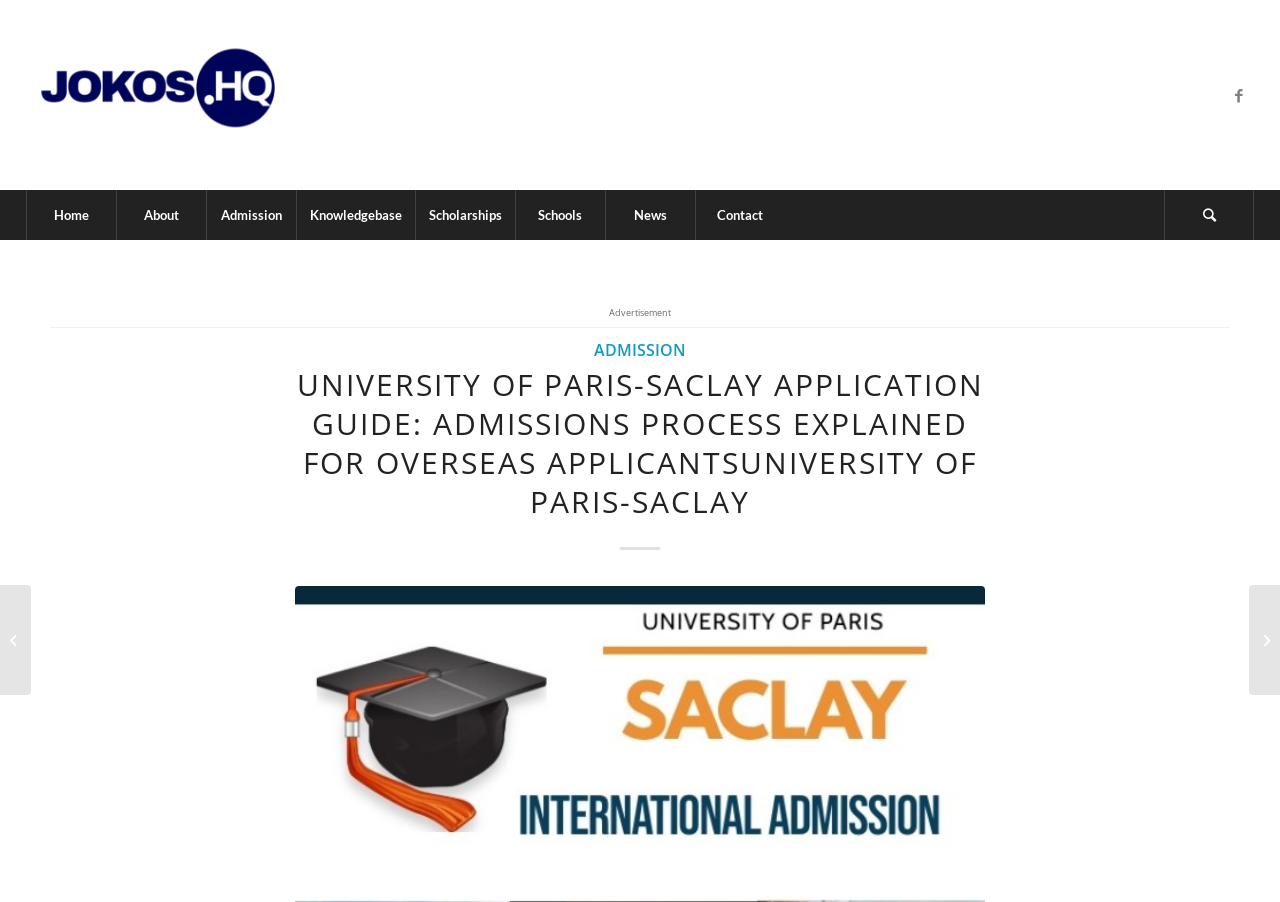Describe in detail what you see on the webpage.

The webpage is about the University of Paris-Saclay Application Guide, specifically tailored for overseas applicants. At the top left corner, there is a link to the website's logo, "jokoshq", accompanied by a small image. Below this, there is a navigation menu with links to various sections, including "Home", "About", "Admission", "Knowledgebase", "Scholarships", "Schools", "News", "Contact", and "Search". 

On the top right corner, there is a link to Facebook. Below the navigation menu, there is a heading that repeats the title of the webpage, "UNIVERSITY OF PARIS-SACLAY APPLICATION GUIDE: ADMISSIONS PROCESS EXPLAINED FOR OVERSEAS APPLICANTSUNIVERSITY OF PARIS-SACLAY", which is also a link. 

In the middle of the page, there is an advertisement section with a header. Below this, there are two links to related articles, "Nursing Admission in Finland" on the left and "A Complete Walkthrough: Applying to Sweden’s Universities from Overseas..." on the right.